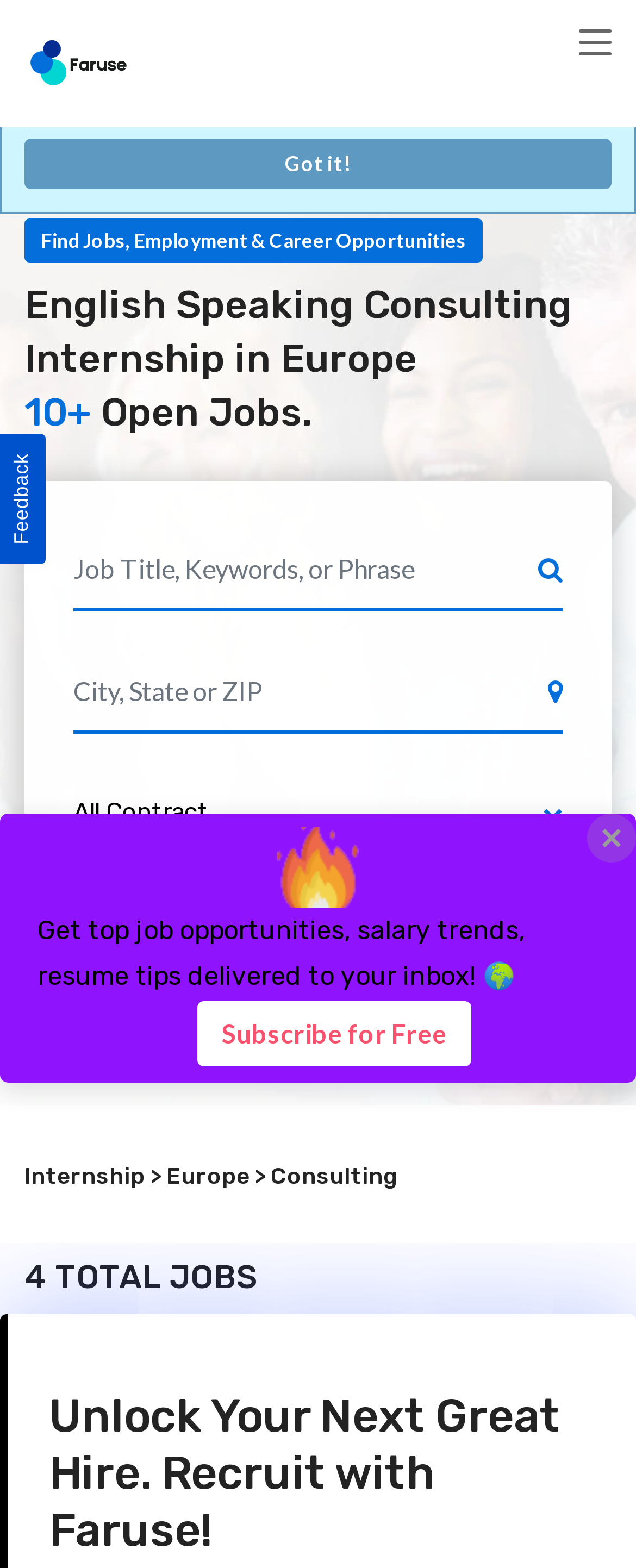Determine the bounding box coordinates of the clickable region to follow the instruction: "Search for job opportunities".

[0.115, 0.572, 0.885, 0.616]